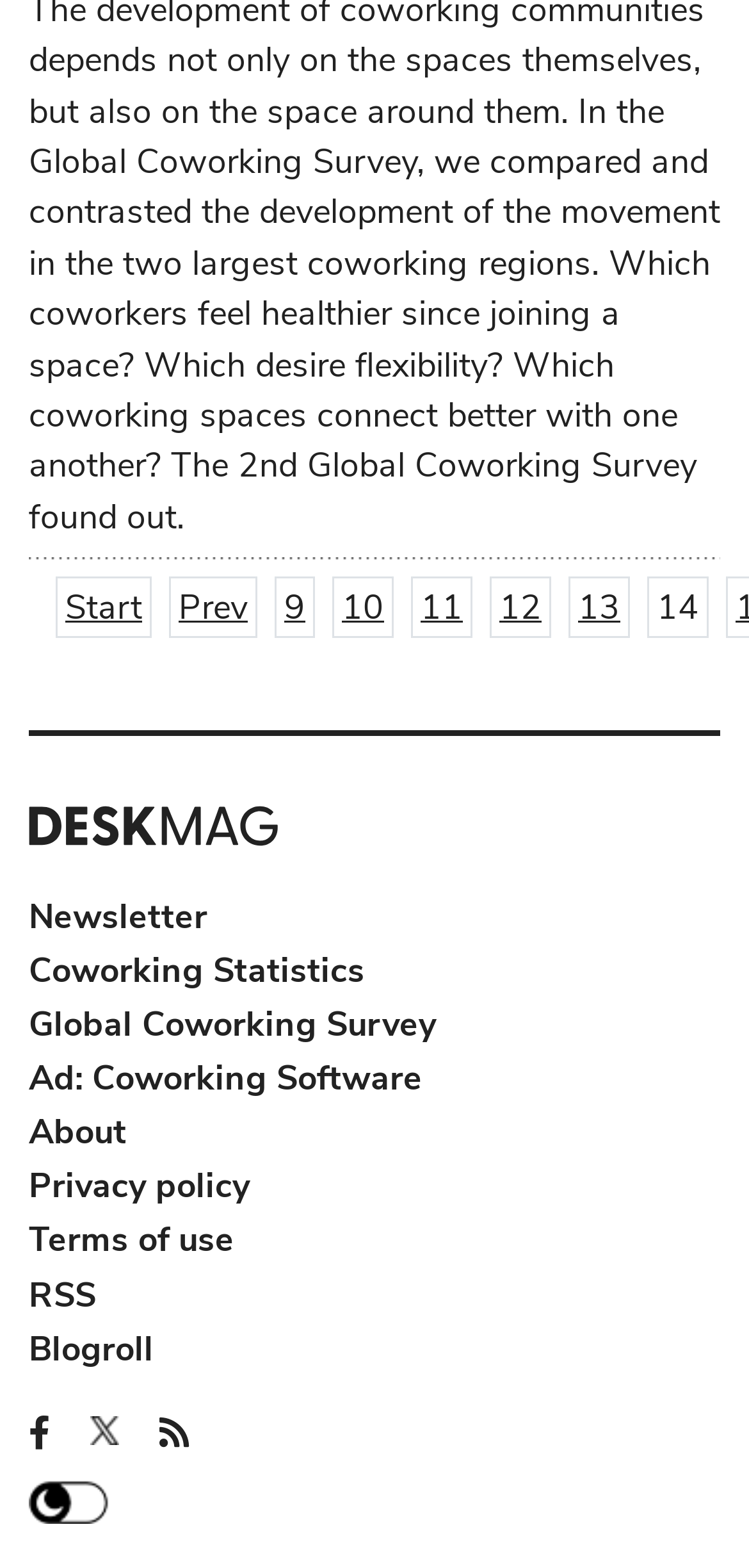How many navigation links are there?
Answer the question with a detailed explanation, including all necessary information.

I counted the number of links under the 'Page navigation example' section, which includes 'Go to start page', 'Go to prev page', and 7 page number links.